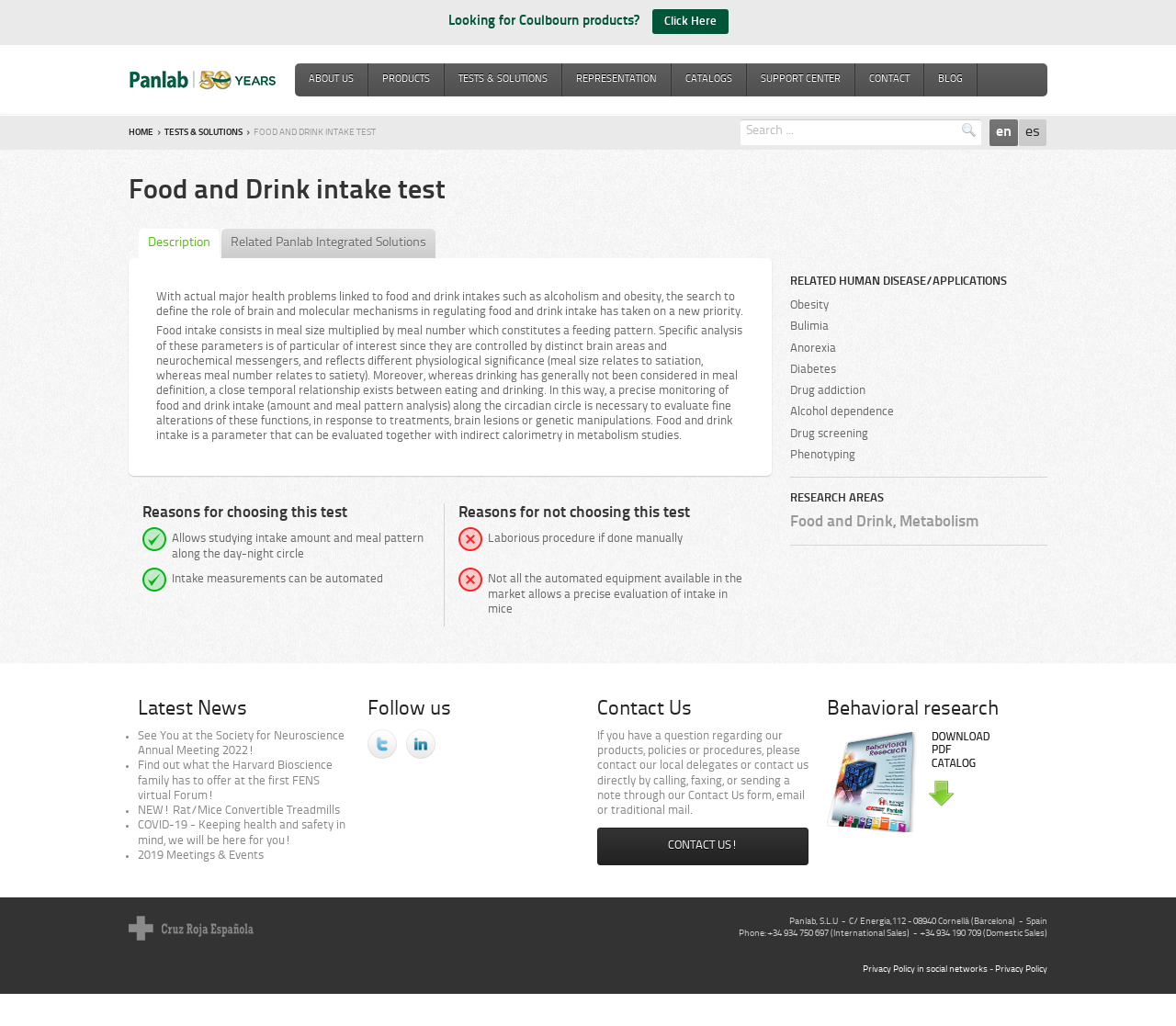Answer the question below with a single word or a brief phrase: 
What is the 'RELATED HUMAN DISEASE/APPLICATIONS' section for?

To list related human diseases